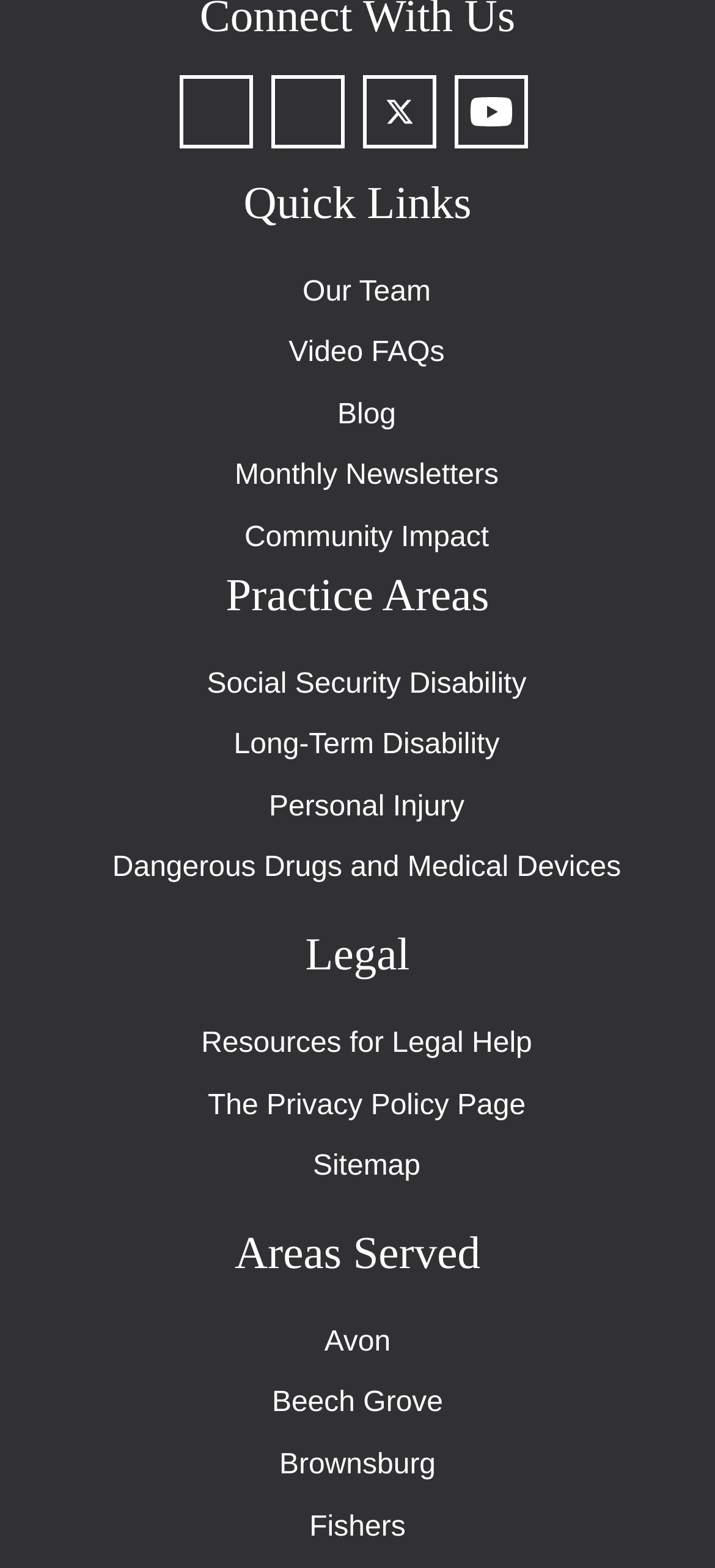Find the bounding box coordinates for the element that must be clicked to complete the instruction: "Check out the Blog". The coordinates should be four float numbers between 0 and 1, indicated as [left, top, right, bottom].

[0.446, 0.245, 0.554, 0.285]